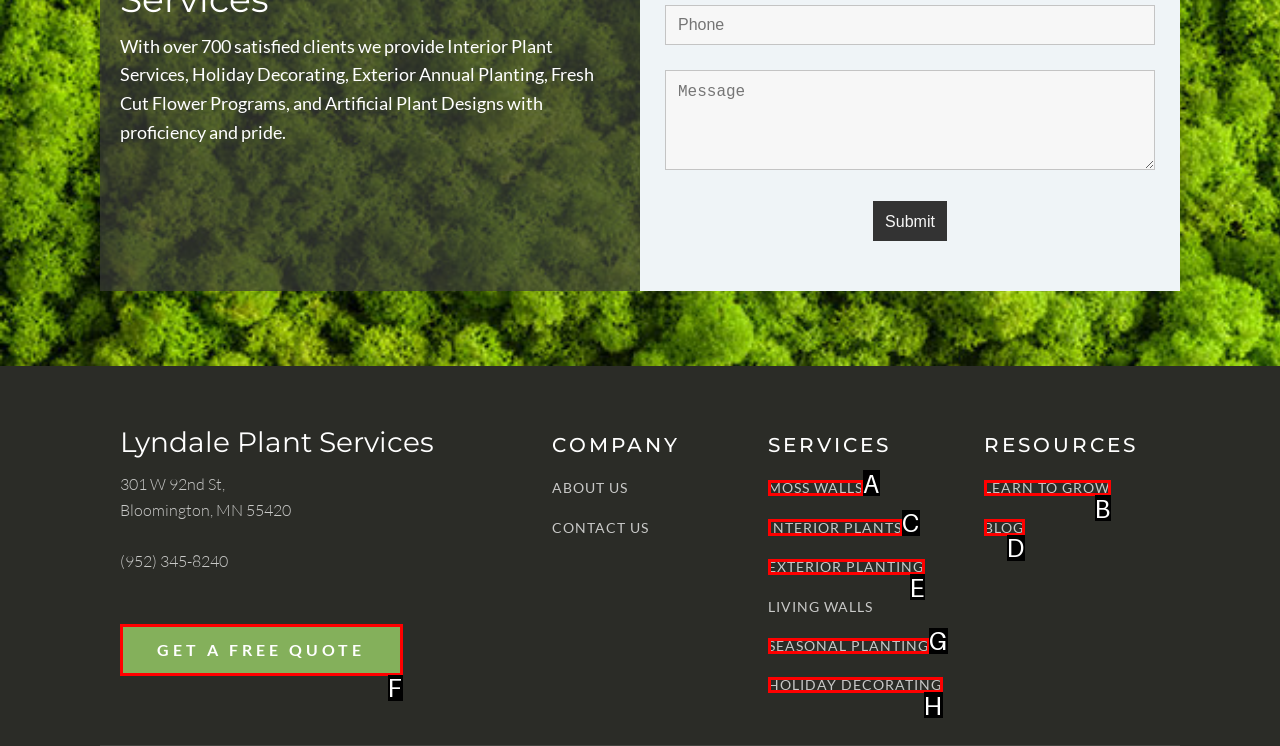From the given options, find the HTML element that fits the description: EXTERIOR PLANTING. Reply with the letter of the chosen element.

E